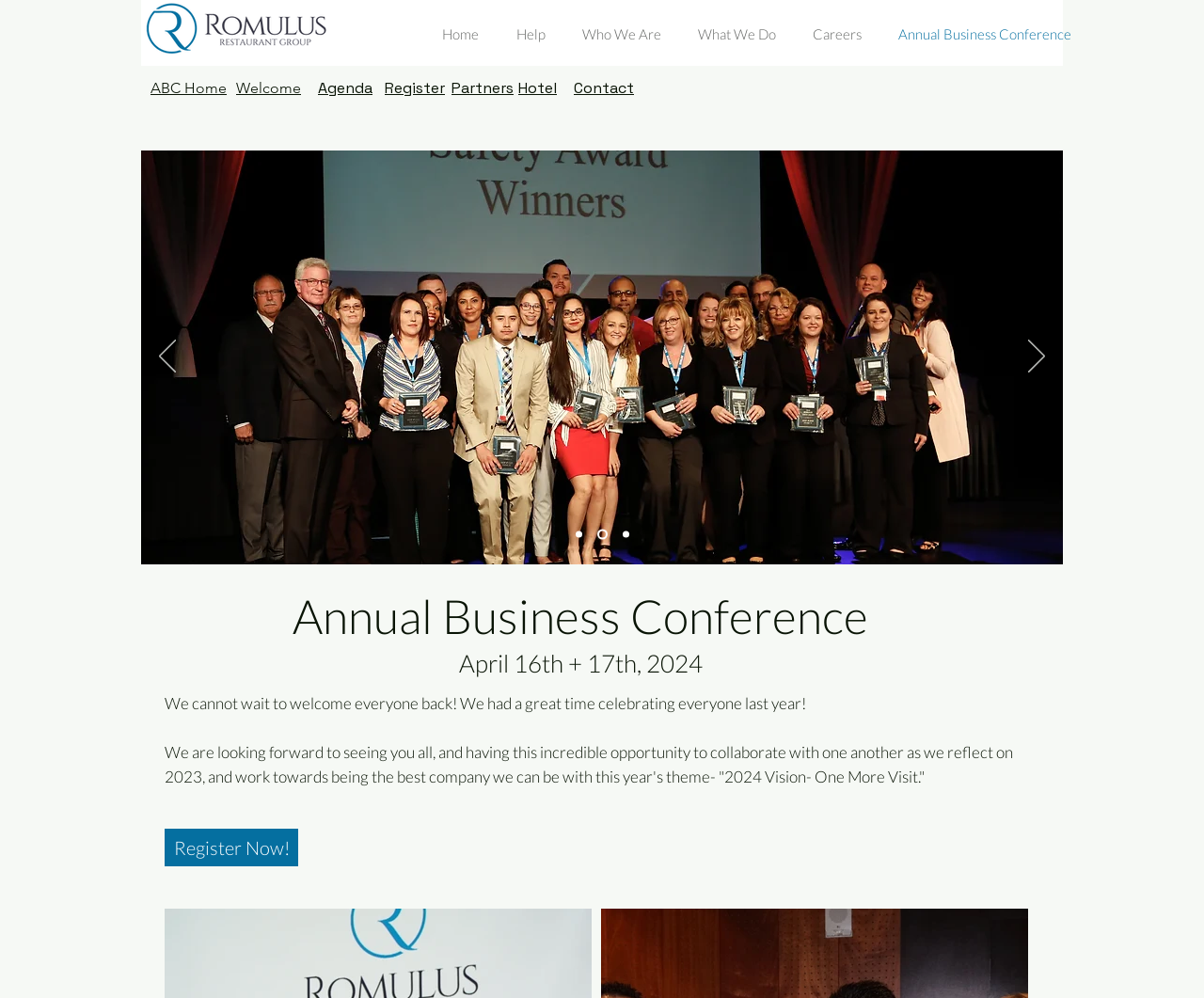Please respond in a single word or phrase: 
What is the purpose of the 'Register Now!' button?

To register for the conference